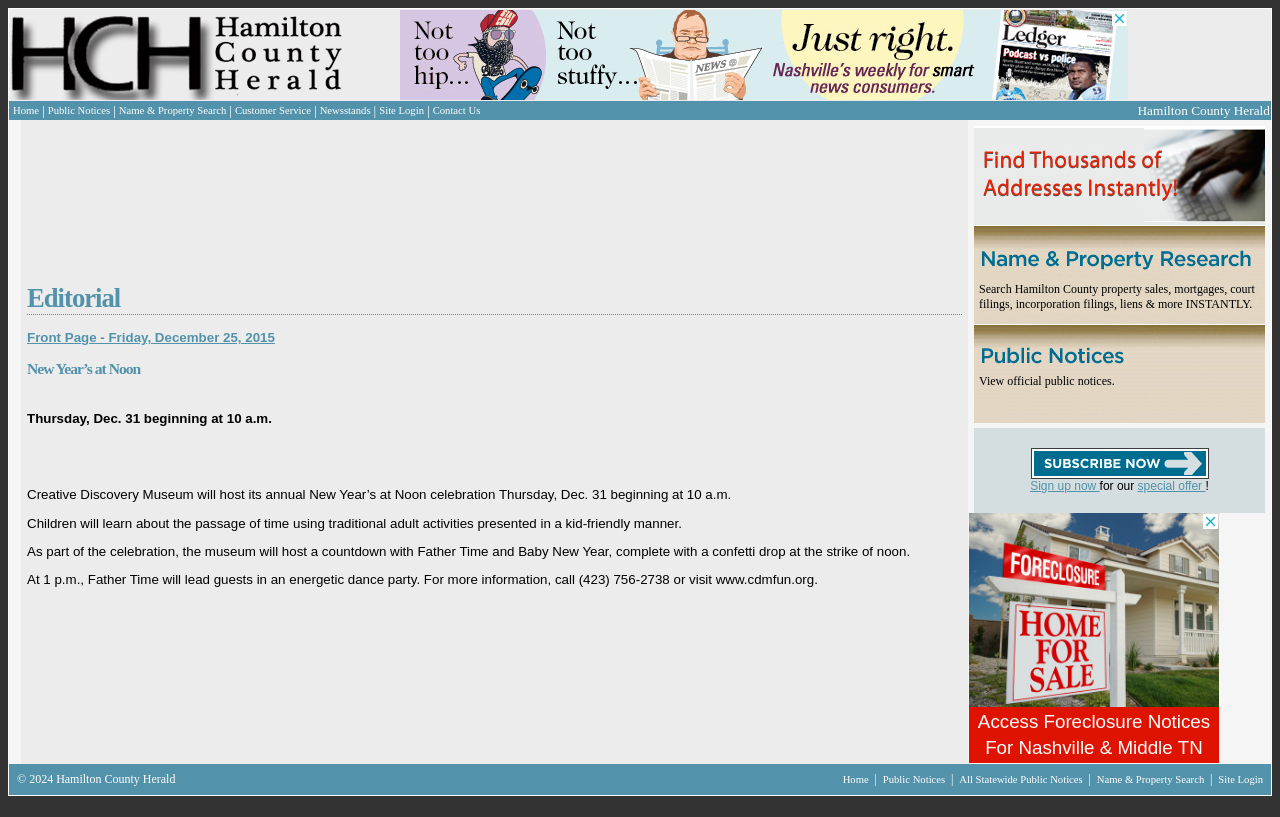Given the element description "Name & Property Search", identify the bounding box of the corresponding UI element.

[0.857, 0.947, 0.943, 0.961]